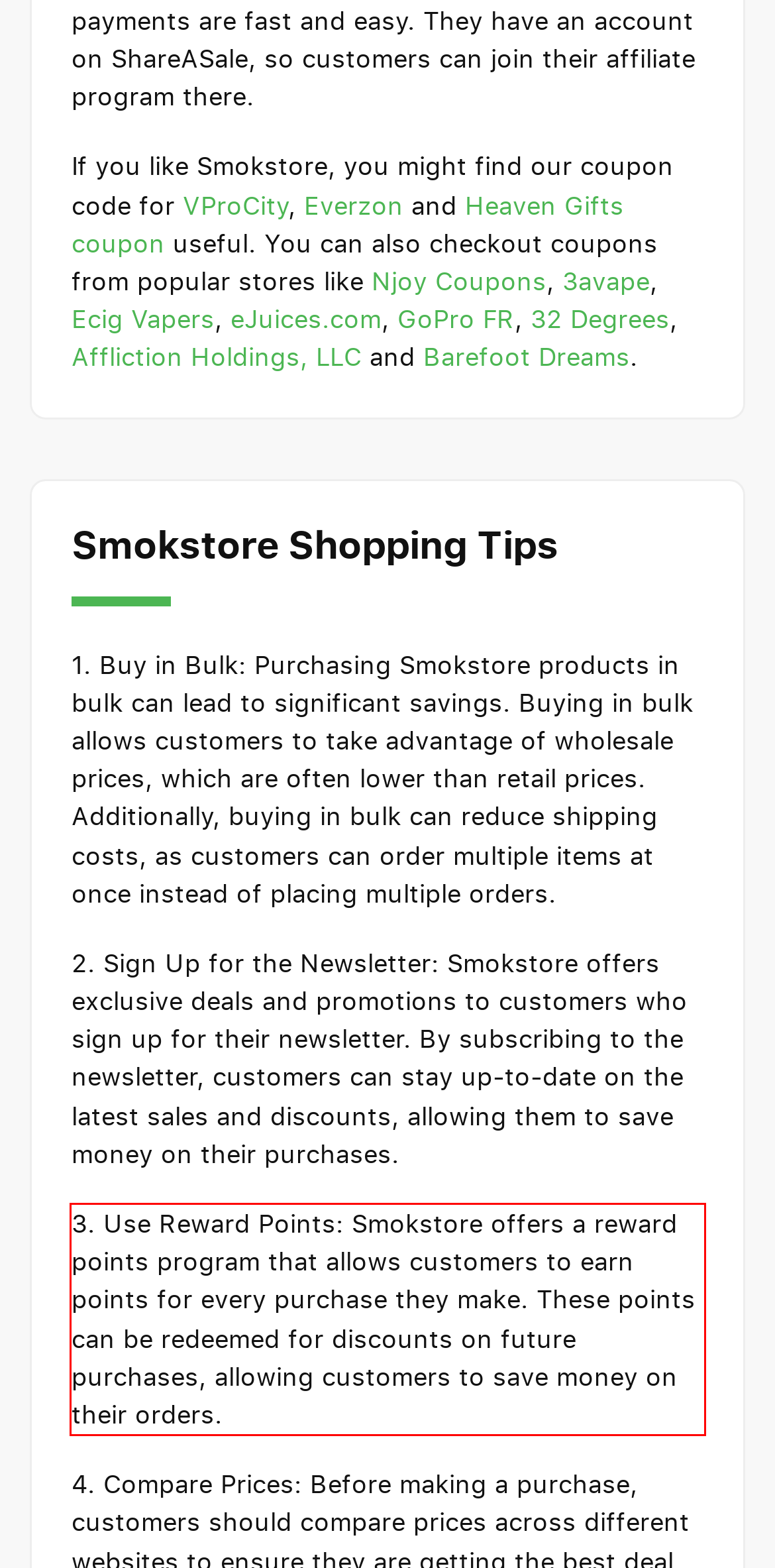By examining the provided screenshot of a webpage, recognize the text within the red bounding box and generate its text content.

3. Use Reward Points: Smokstore offers a reward points program that allows customers to earn points for every purchase they make. These points can be redeemed for discounts on future purchases, allowing customers to save money on their orders.